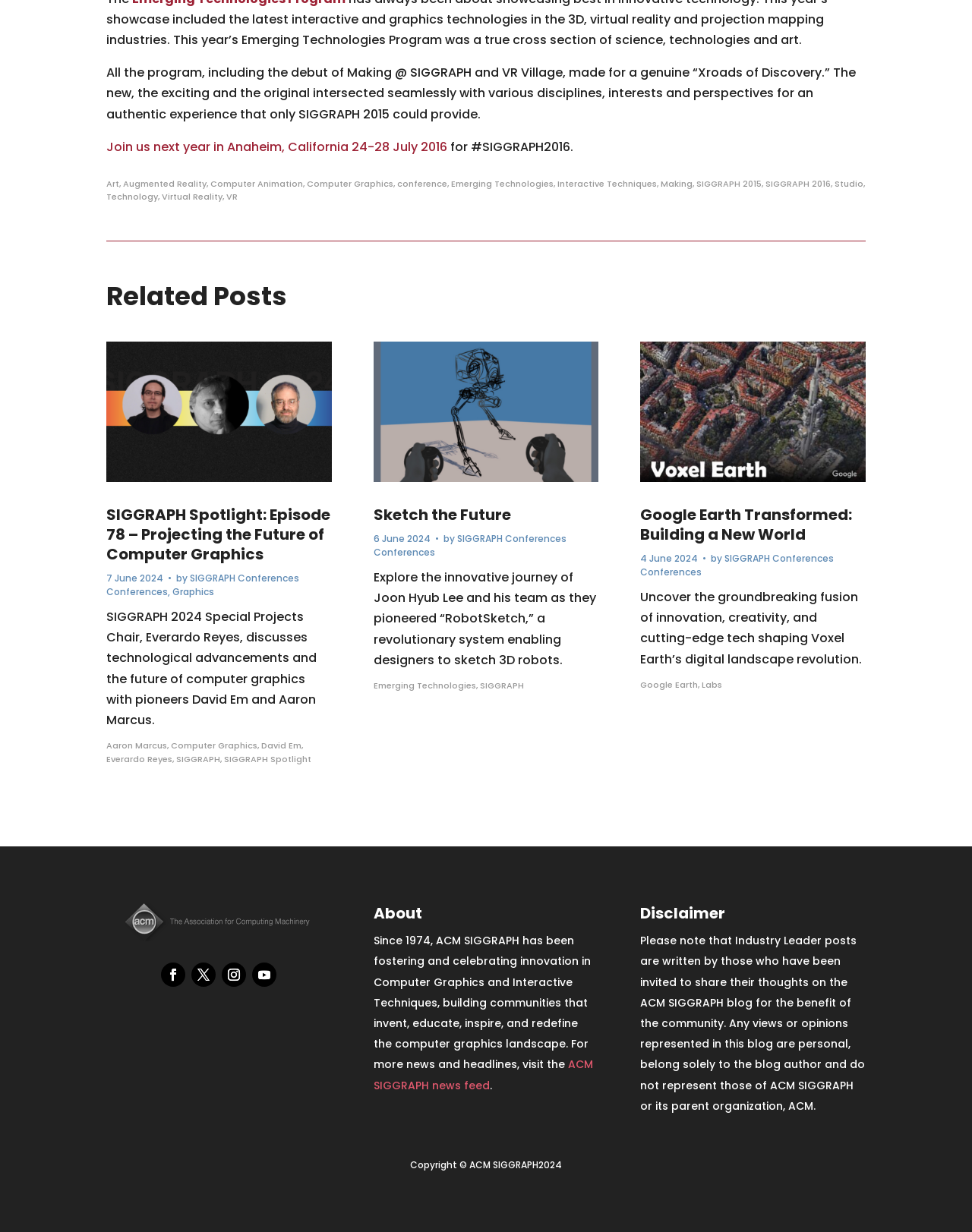Can you give a comprehensive explanation to the question given the content of the image?
What is the date of the article 'SIGGRAPH Spotlight: Episode 78 – Projecting the Future of Computer Graphics'?

The webpage mentions the date '7 June 2024' below the article title 'SIGGRAPH Spotlight: Episode 78 – Projecting the Future of Computer Graphics'.